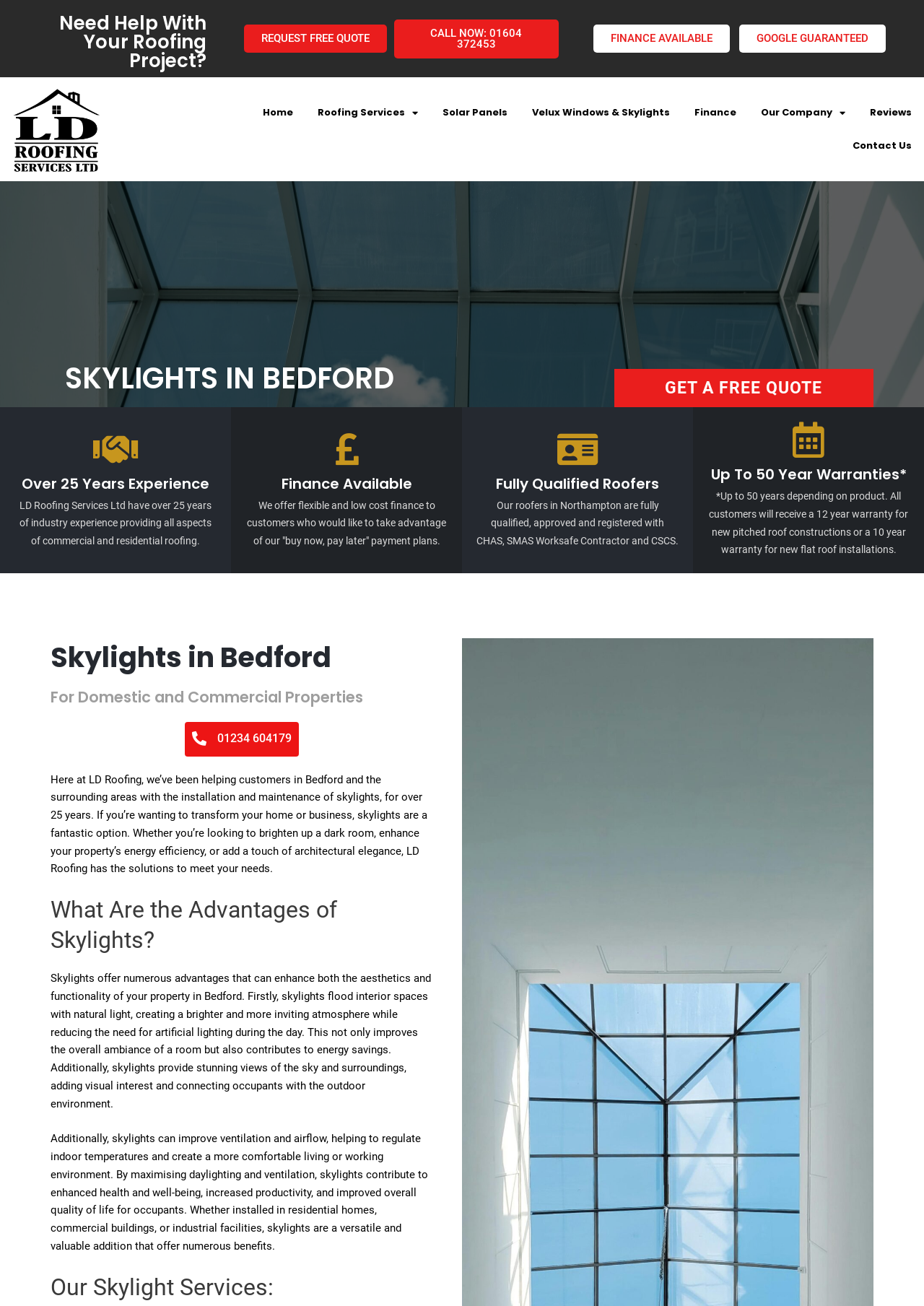What is the phone number to call for a free quote?
Please answer the question with a single word or phrase, referencing the image.

01234 604179